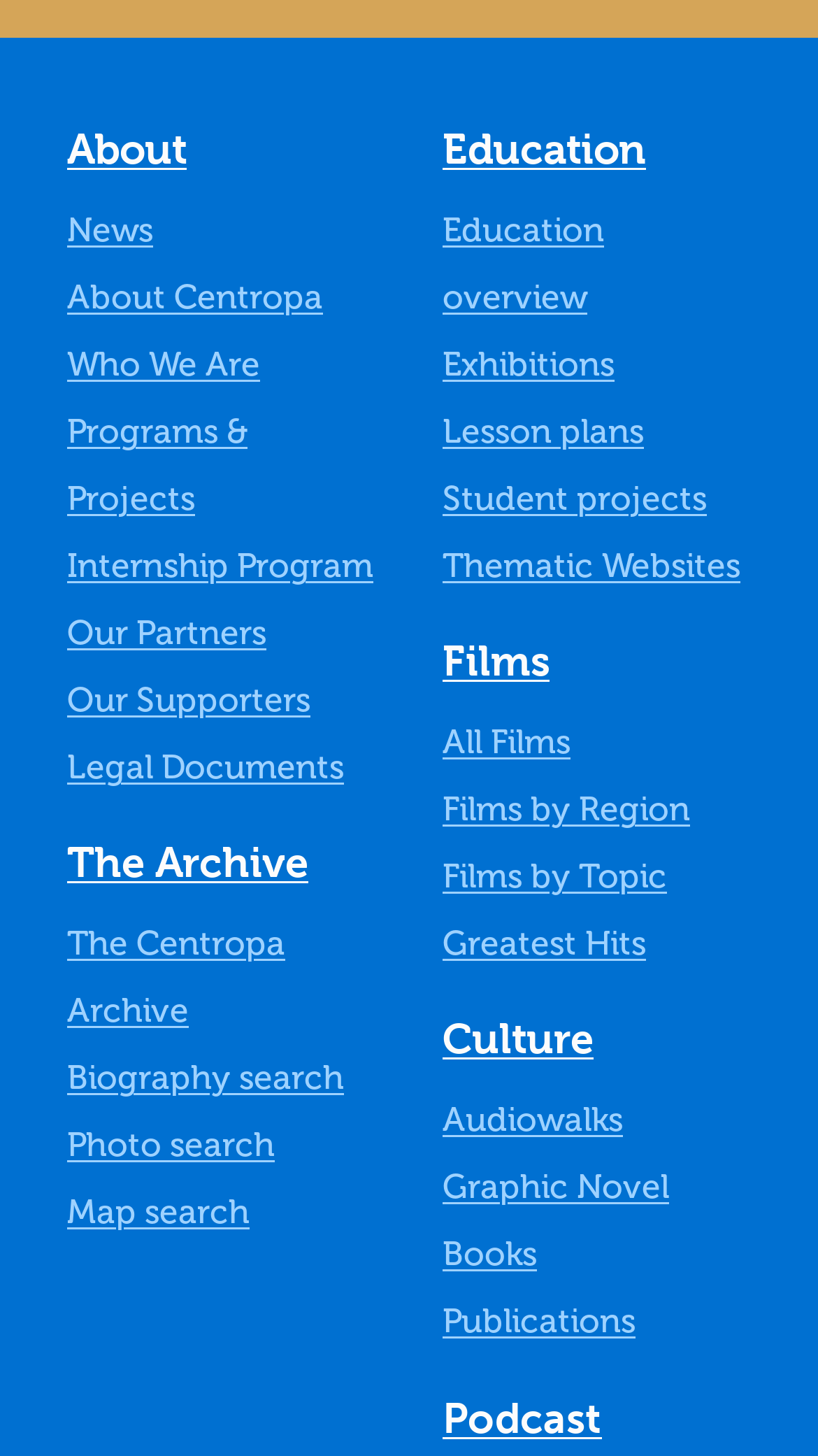Determine the bounding box coordinates of the region to click in order to accomplish the following instruction: "Learn about Education". Provide the coordinates as four float numbers between 0 and 1, specifically [left, top, right, bottom].

[0.541, 0.084, 0.79, 0.136]